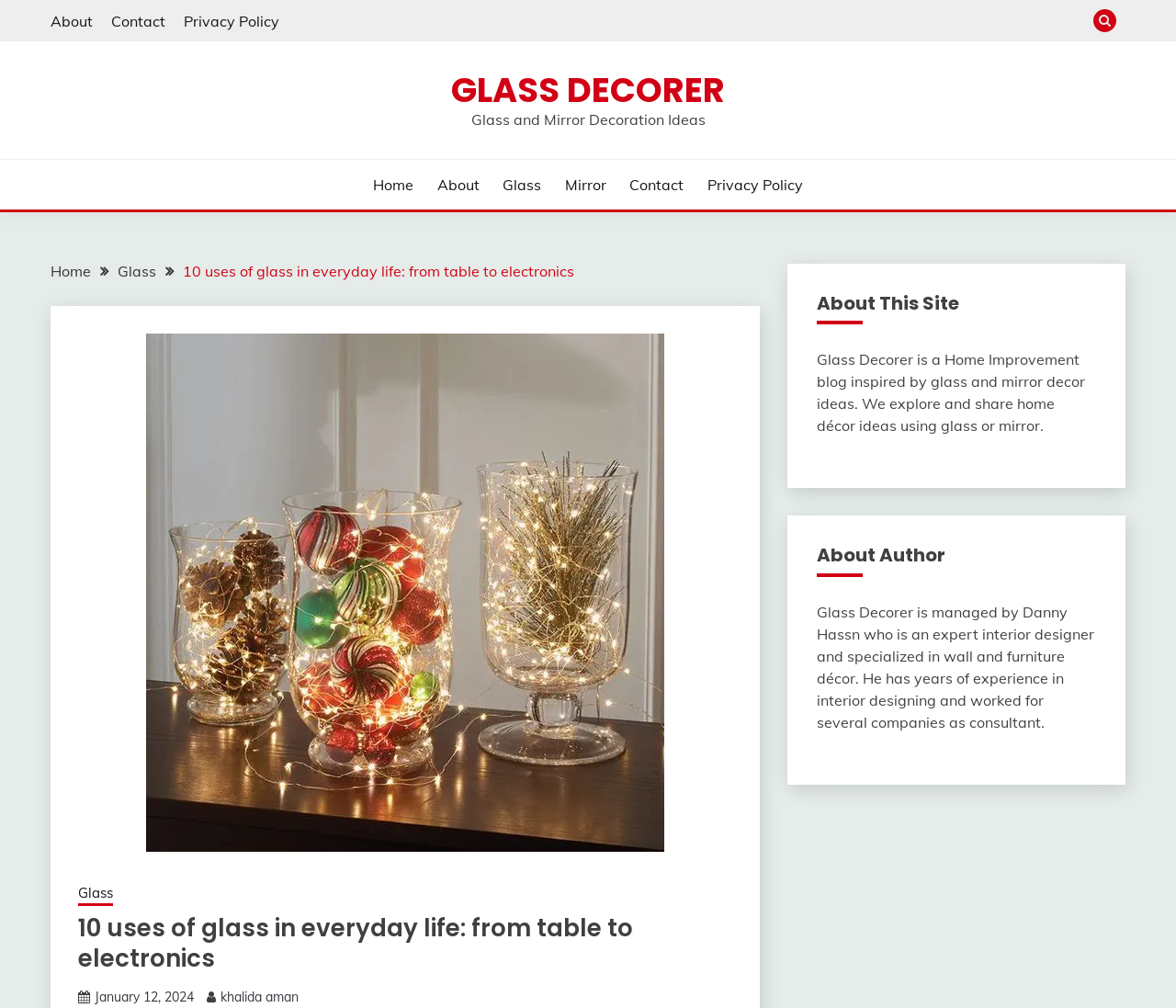Write a detailed summary of the webpage, including text, images, and layout.

This webpage is about Glass Decorer, a home improvement blog focused on glass and mirror decor ideas. At the top, there are several links, including "About", "Contact", and "Privacy Policy", aligned horizontally. To the right of these links, there is a button with an icon. Below these elements, there is a prominent link "GLASS DECORER" and a static text "Glass and Mirror Decoration Ideas".

On the left side, there is a navigation menu with links to "Home", "About", "Glass", "Mirror", "Contact", and "Privacy Policy". Below this menu, there is a breadcrumbs navigation section with links to "Home", "Glass", and the current page "10 uses of glass in everyday life: from table to electronics".

The main content of the page is an article with the same title as the breadcrumbs link. Above the article, there is a figure with an image related to the use of glass in daily life. The article title is a heading, followed by a link to the category "Glass" and a timestamp "January 12, 2024" with the author's name "khalida aman".

On the right side, there are two sections. The first section has a heading "About This Site" and a static text describing the blog's purpose and focus. The second section has a heading "About Author" and a static text describing the author's background and experience in interior designing.

Overall, the webpage has a clear structure, with navigation menus on the left and right sides, and the main content in the center. The use of headings, links, and images helps to organize and illustrate the information.